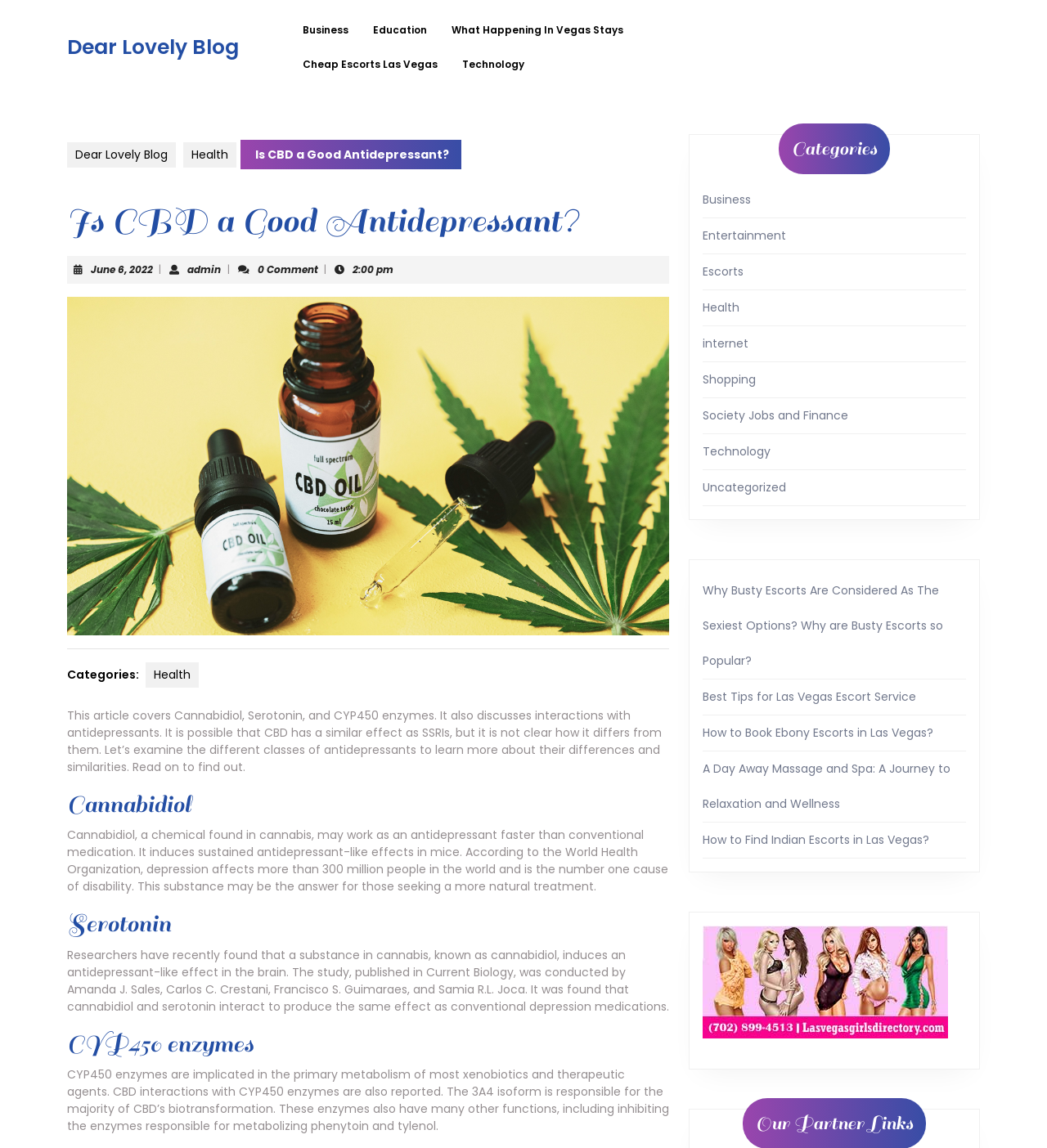What is the name of the blog? From the image, respond with a single word or brief phrase.

Dear Lovely Blog